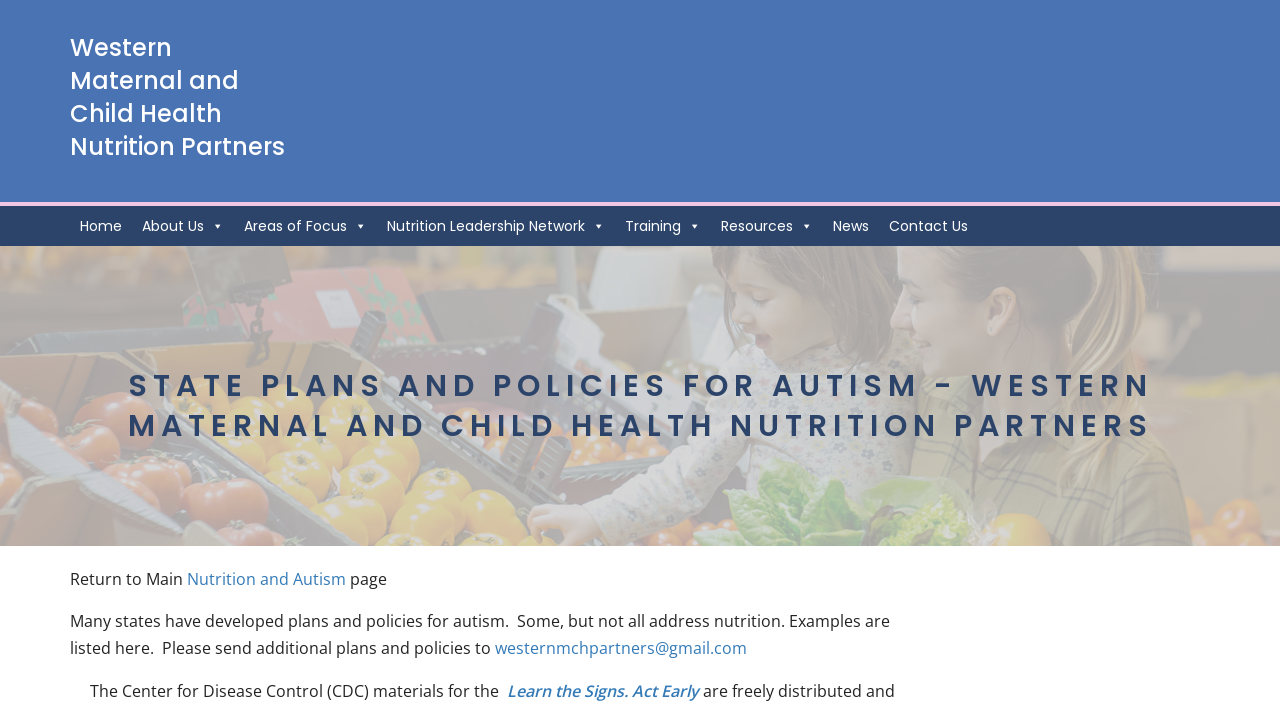Kindly respond to the following question with a single word or a brief phrase: 
What is the purpose of the webpage?

List state plans and policies for autism